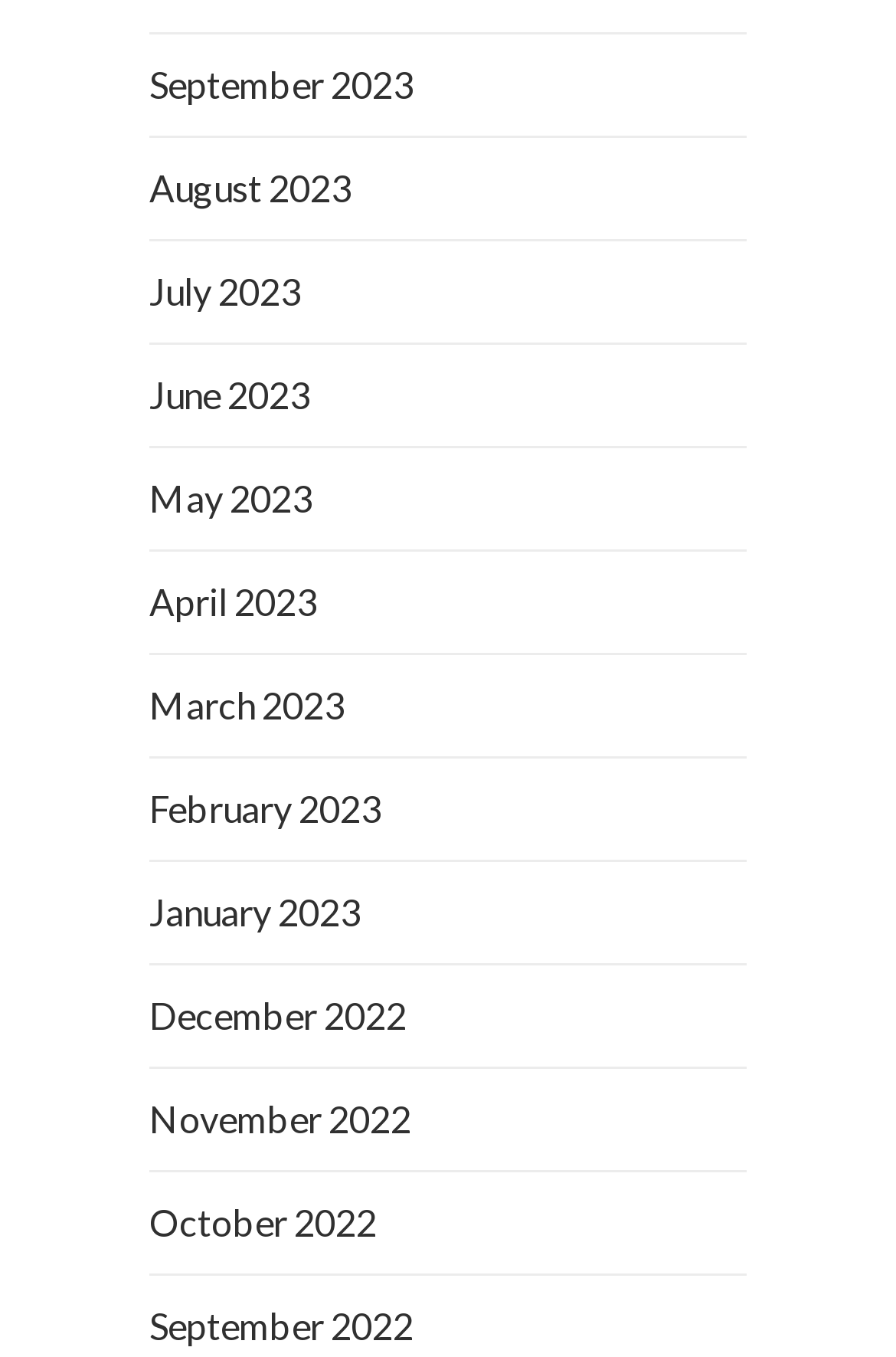How many months are listed in total?
Refer to the image and respond with a one-word or short-phrase answer.

12